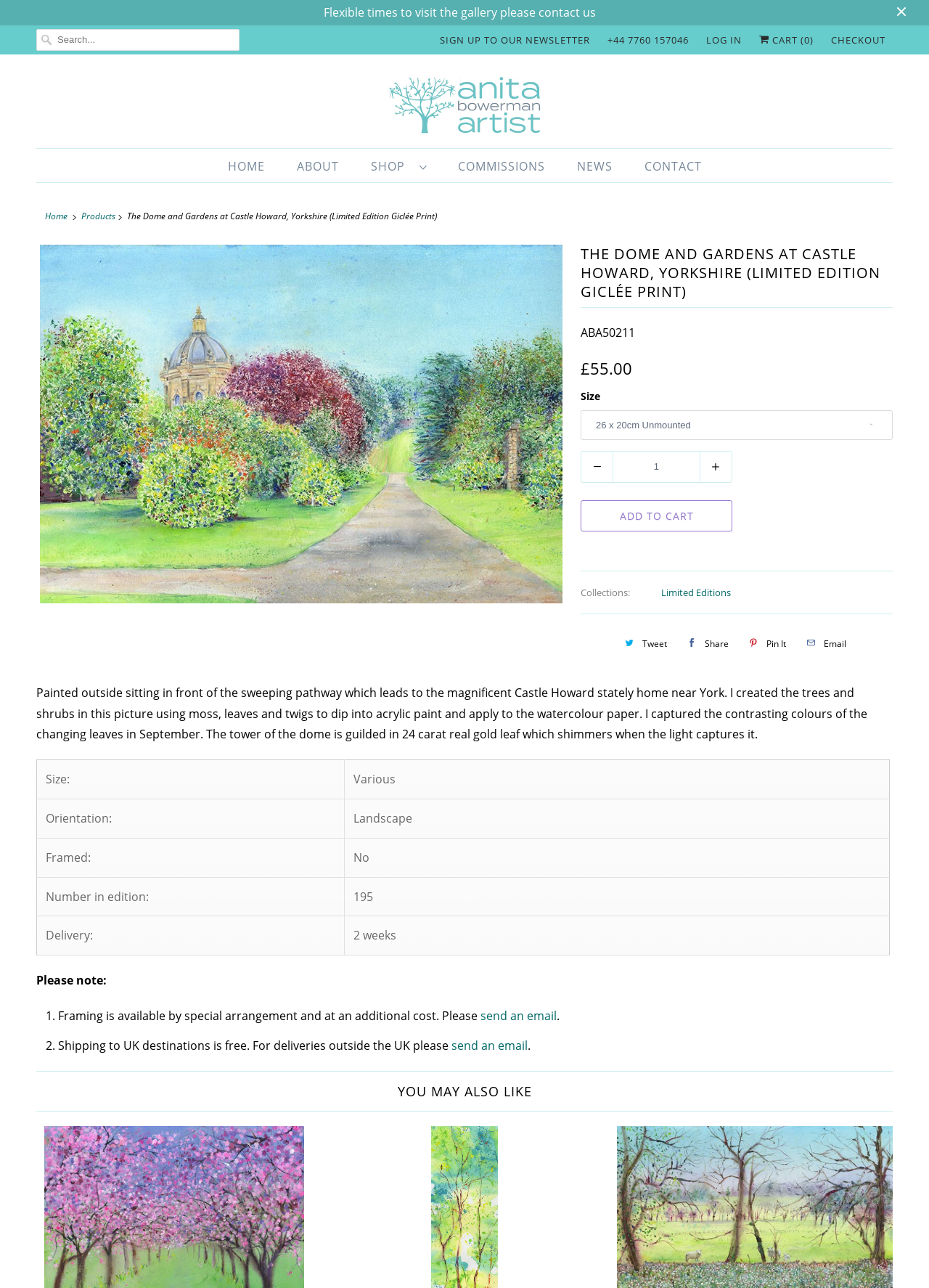Produce an elaborate caption capturing the essence of the webpage.

This webpage is an online art gallery featuring a limited edition giclée print titled "The Dome and Gardens at Castle Howard, Yorkshire". At the top of the page, there is a navigation menu with links to "HOME", "ABOUT", "SHOP", "COMMISSIONS", "NEWS", and "CONTACT". Below the navigation menu, there is a search bar and a series of links to "SIGN UP TO OUR NEWSLETTER", a phone number, "LOG IN", and a shopping cart icon.

The main content of the page is dedicated to the featured artwork, with a large image of the print displayed prominently. Above the image, there is a heading with the title of the artwork, and below it, there is a description of the piece, including the artist's inspiration and techniques used.

To the right of the image, there is a section with details about the artwork, including its price, size, and quantity available. There is also a dropdown menu to select the size of the print and a button to add it to the shopping cart.

Below the artwork details, there is a section with links to share the artwork on social media and a table with additional information about the print, including its size, orientation, framing options, and delivery details.

Further down the page, there is a section with a note about framing and shipping options, including a link to send an email for more information. Finally, there is a heading "YOU MAY ALSO LIKE" which suggests other artworks that may be of interest to the viewer.